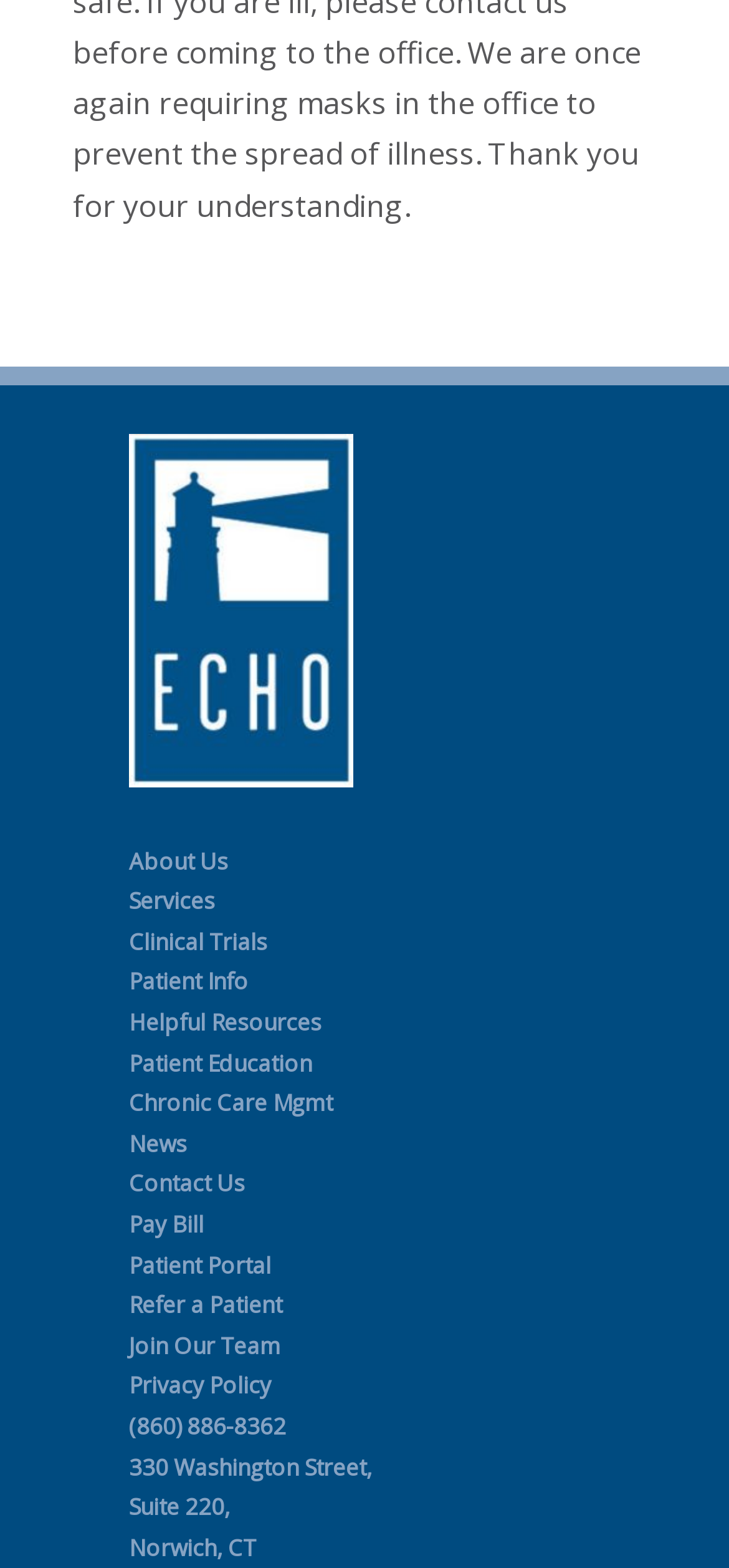Based on the image, please respond to the question with as much detail as possible:
Is there a phone number on the webpage?

The link '(860) 886-8362' suggests that it is a phone number, and it is present on the webpage.